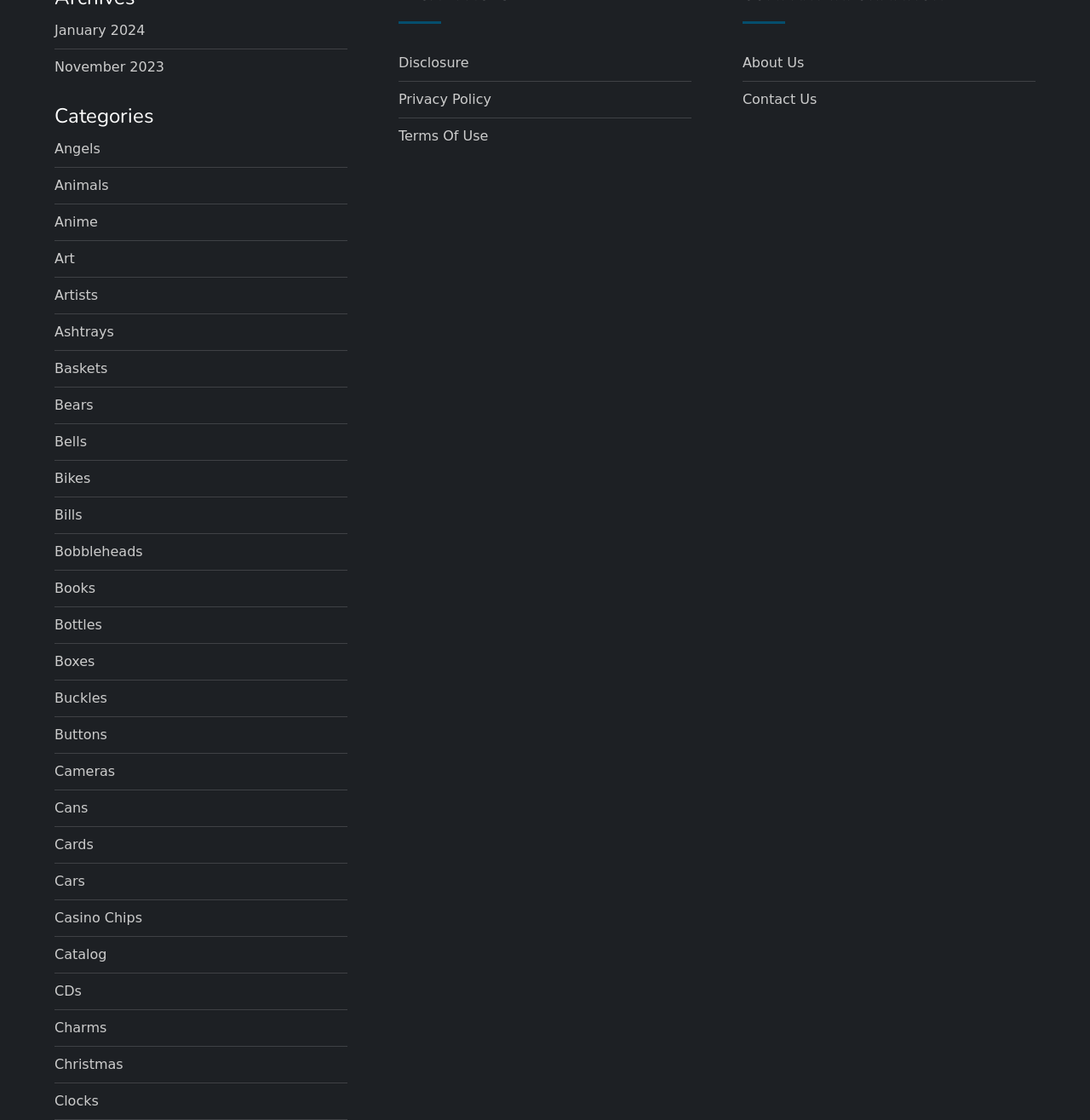Please answer the following question using a single word or phrase: 
What is the first category listed?

Angels